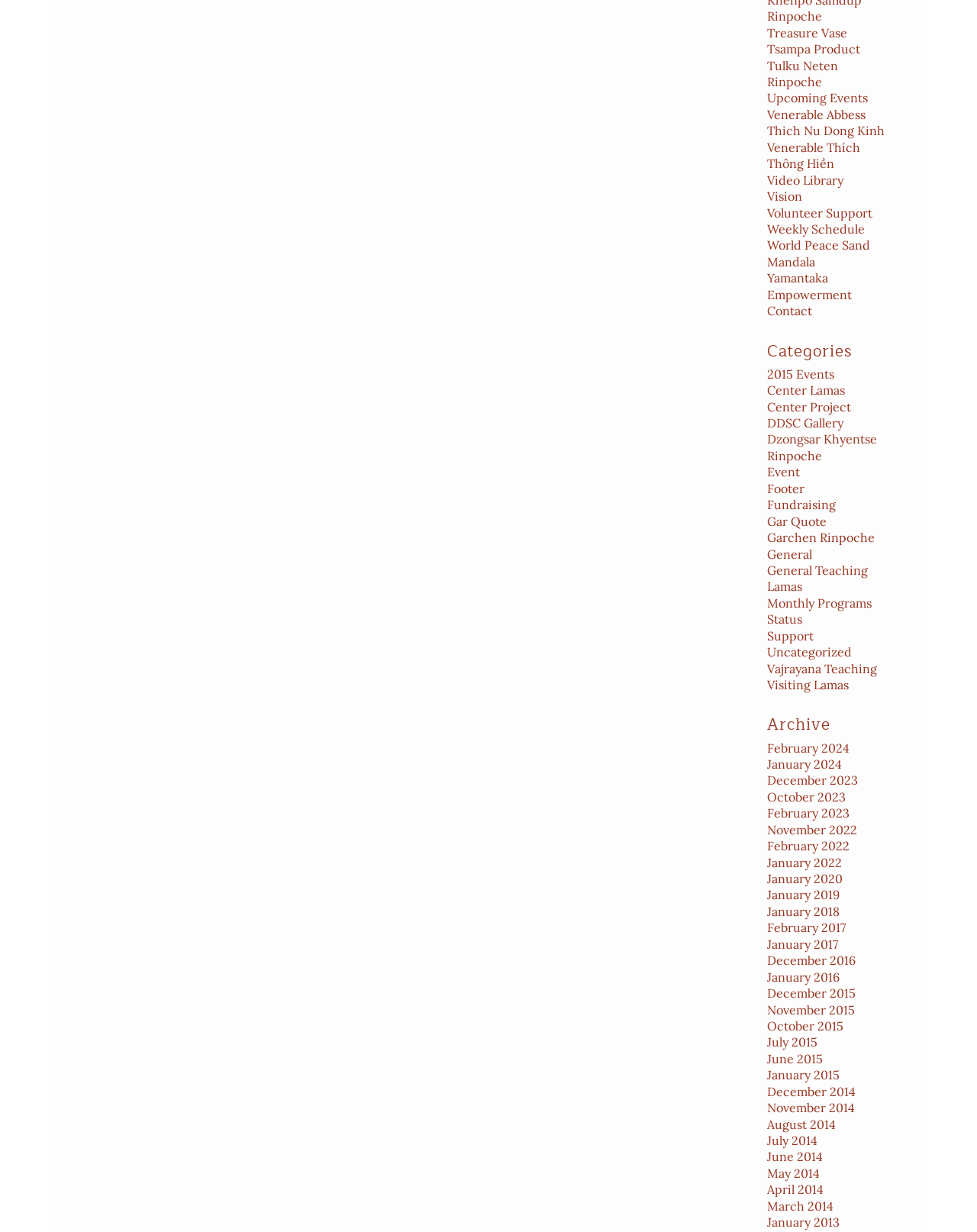Determine the bounding box coordinates for the area you should click to complete the following instruction: "Explore the 'Archive' section".

[0.785, 0.581, 0.911, 0.596]